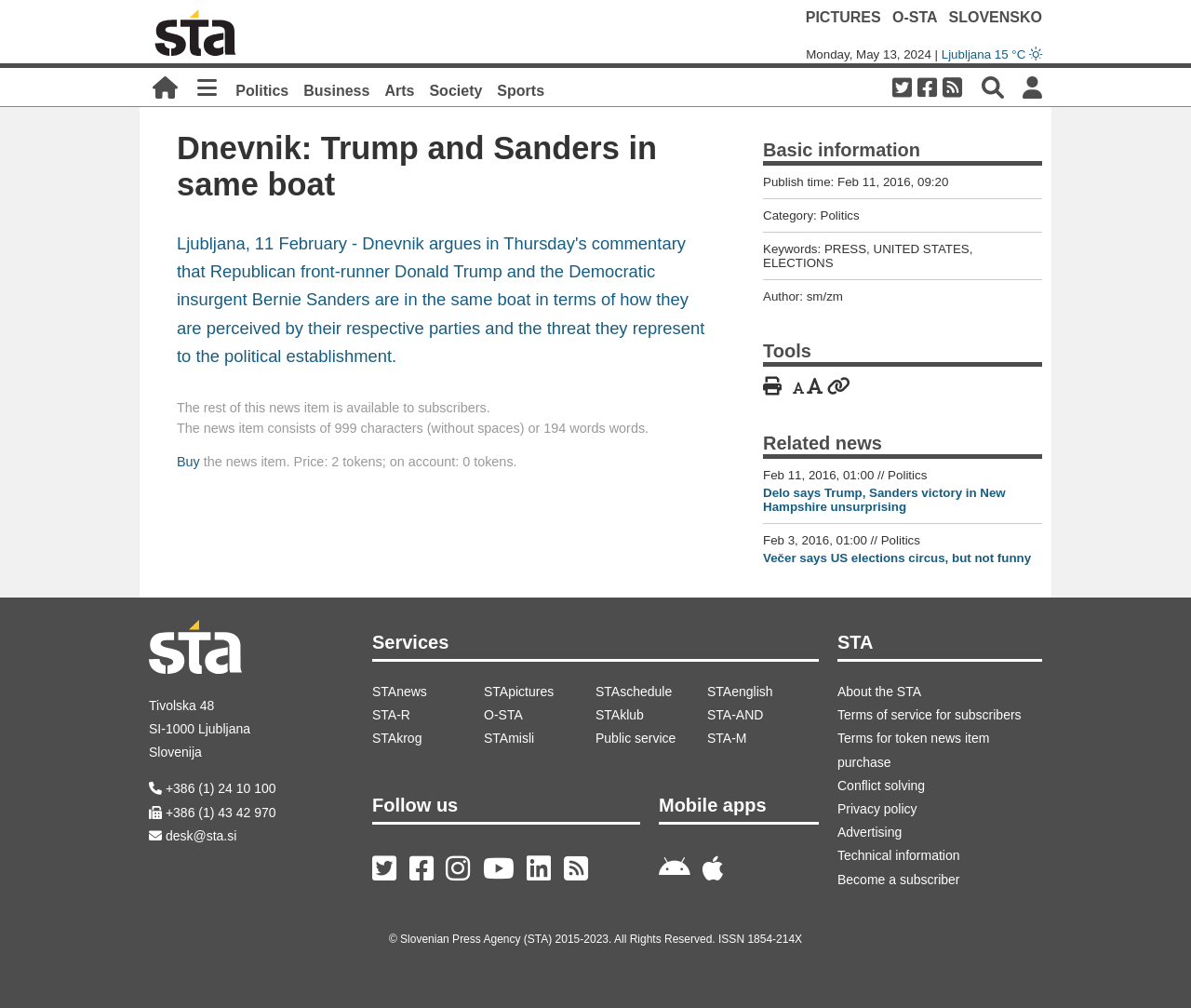Please identify the webpage's heading and generate its text content.

Dnevnik: Trump and Sanders in same boat